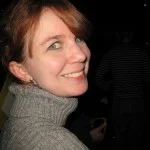Generate an in-depth description of the image.

The image features a woman with reddish-brown hair styled in loose waves, smiling warmly at the camera. She is wearing a cozy gray turtleneck sweater, which adds to her approachable and friendly demeanor. The background appears to be dimly lit, suggesting a social or casual setting. The combination of her cheerful expression and the intimate ambiance hints at a moment of enjoyment, possibly among friends or at a gathering. This image captures a sense of warmth and connection.